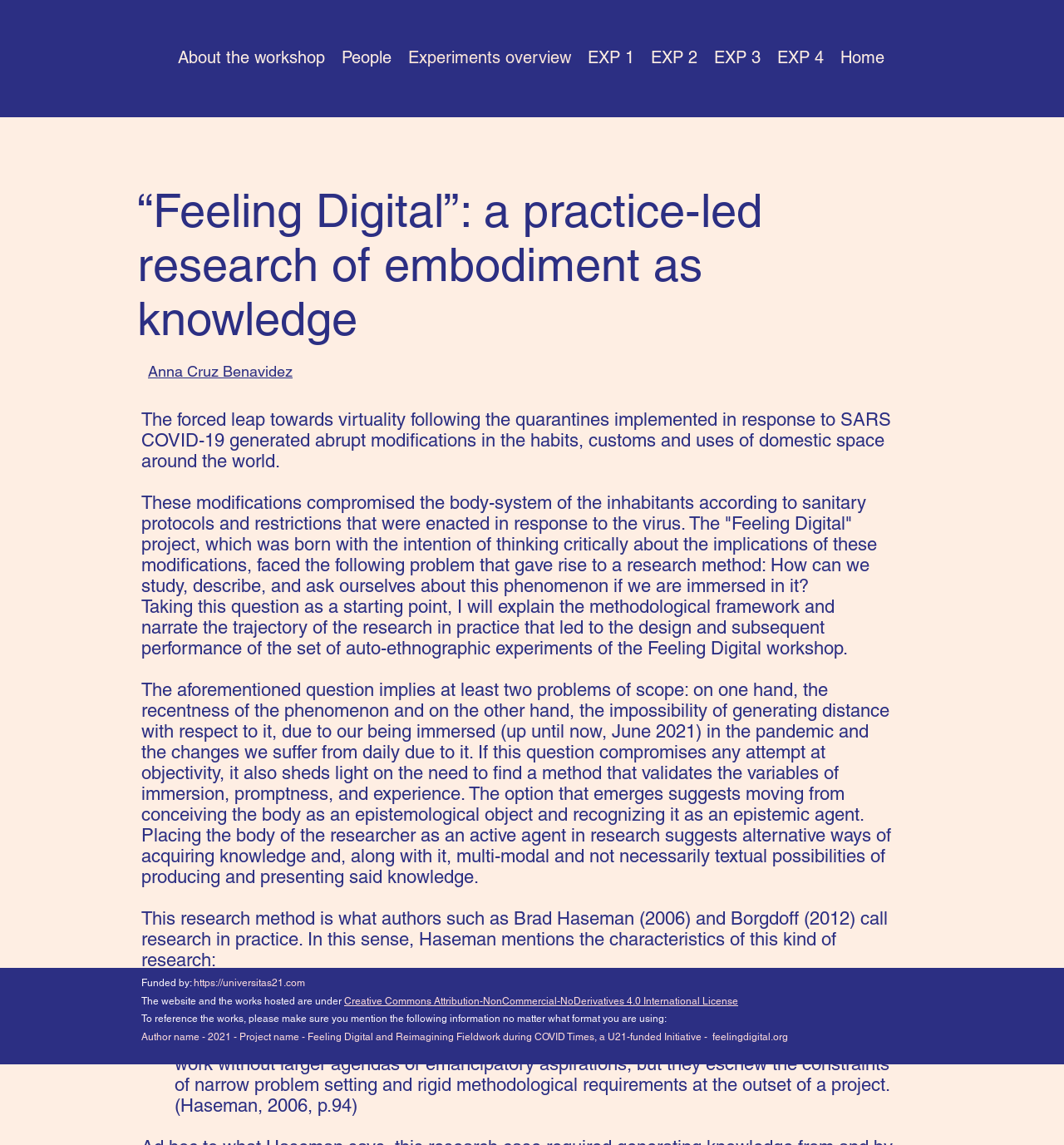Locate the bounding box coordinates of the clickable area to execute the instruction: "Visit the 'EXP 1' page". Provide the coordinates as four float numbers between 0 and 1, represented as [left, top, right, bottom].

[0.545, 0.039, 0.604, 0.061]